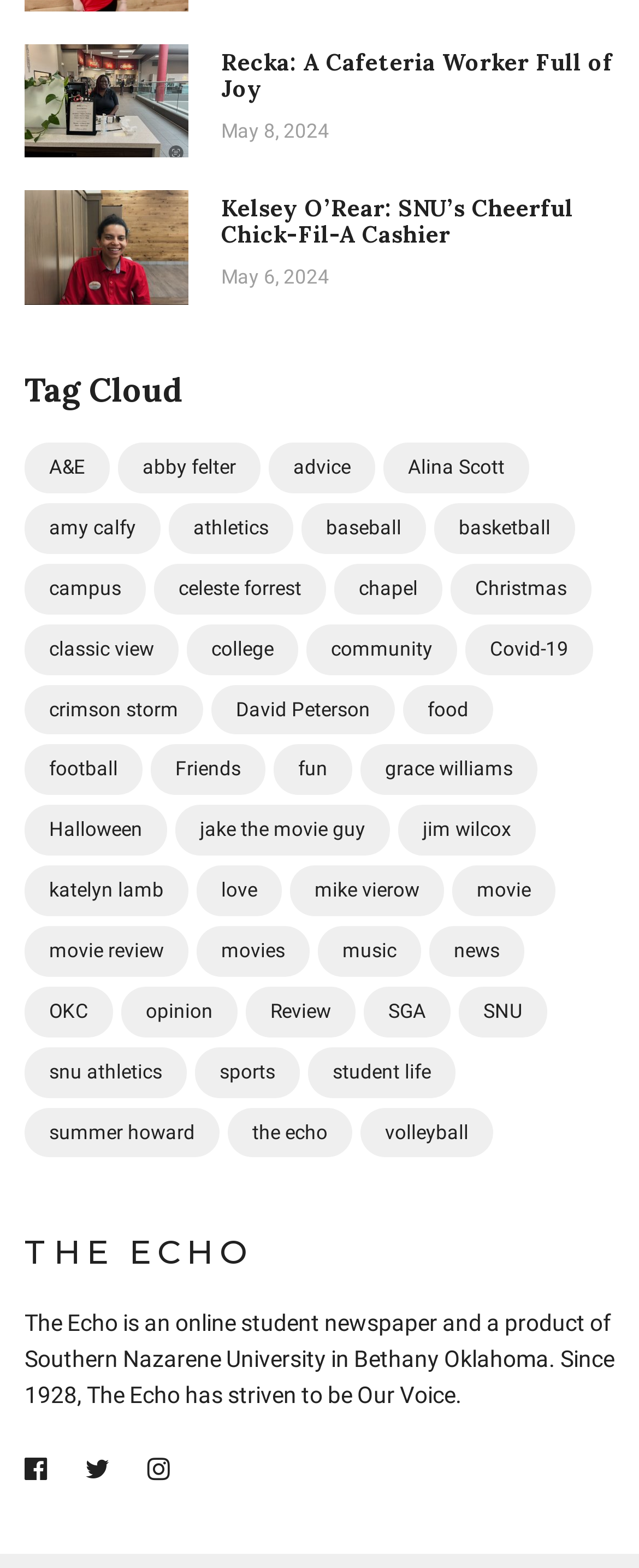Locate the coordinates of the bounding box for the clickable region that fulfills this instruction: "Follow The Echo on social media".

[0.038, 0.929, 0.074, 0.945]